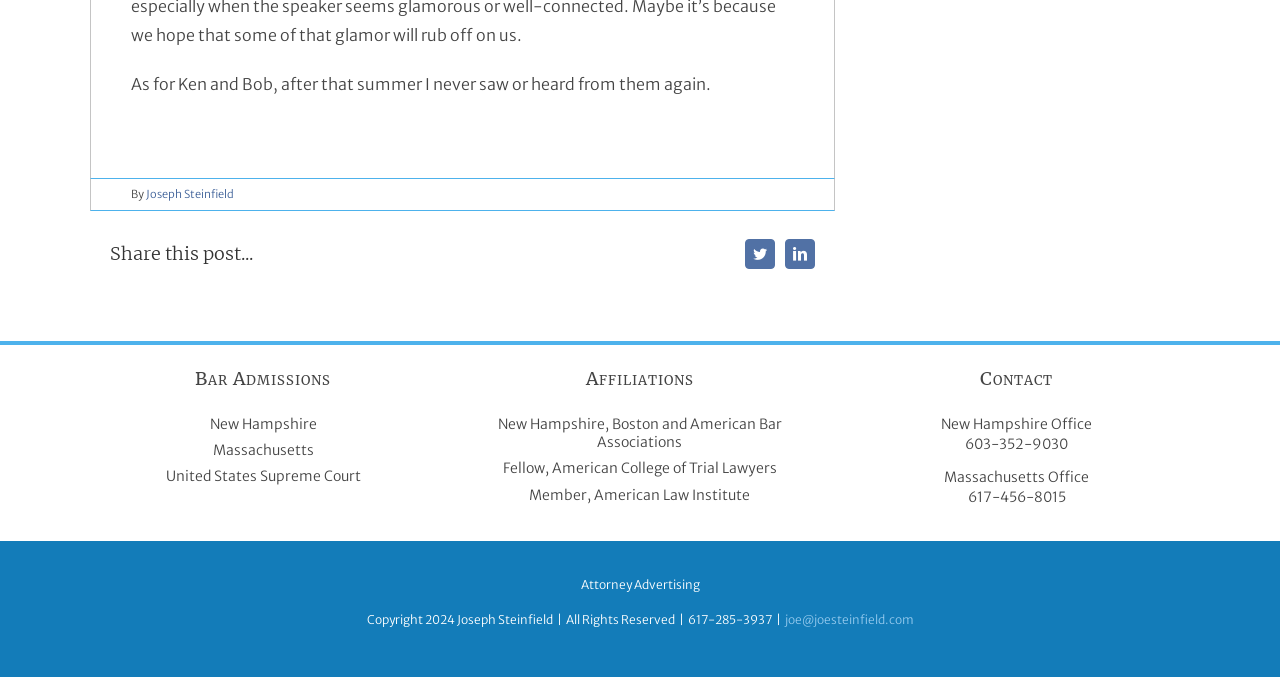What is the name of the person mentioned in the webpage?
Use the screenshot to answer the question with a single word or phrase.

Joseph Steinfield